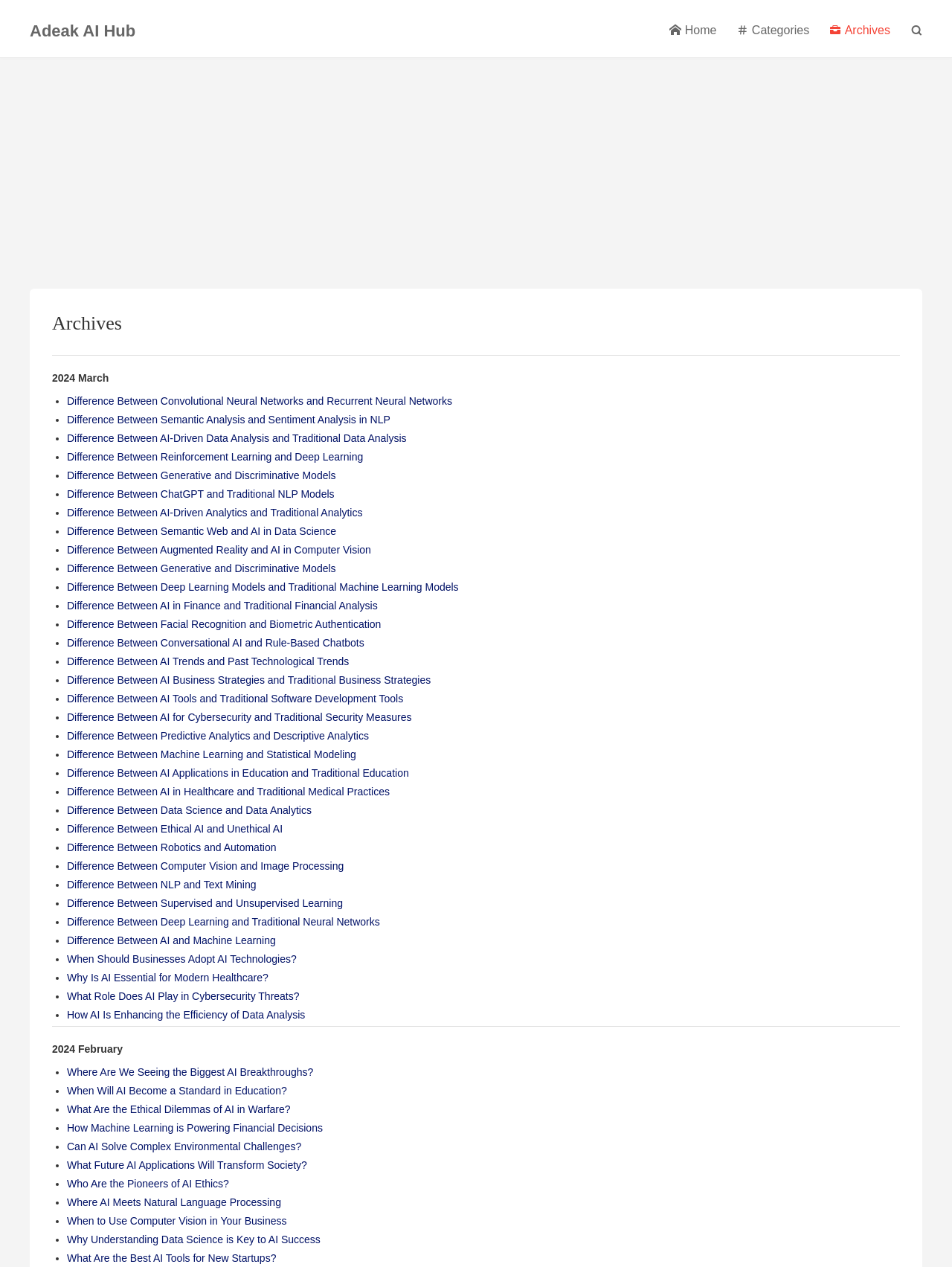Indicate the bounding box coordinates of the clickable region to achieve the following instruction: "Read the article 'Difference Between Convolutional Neural Networks and Recurrent Neural Networks'."

[0.07, 0.312, 0.475, 0.321]